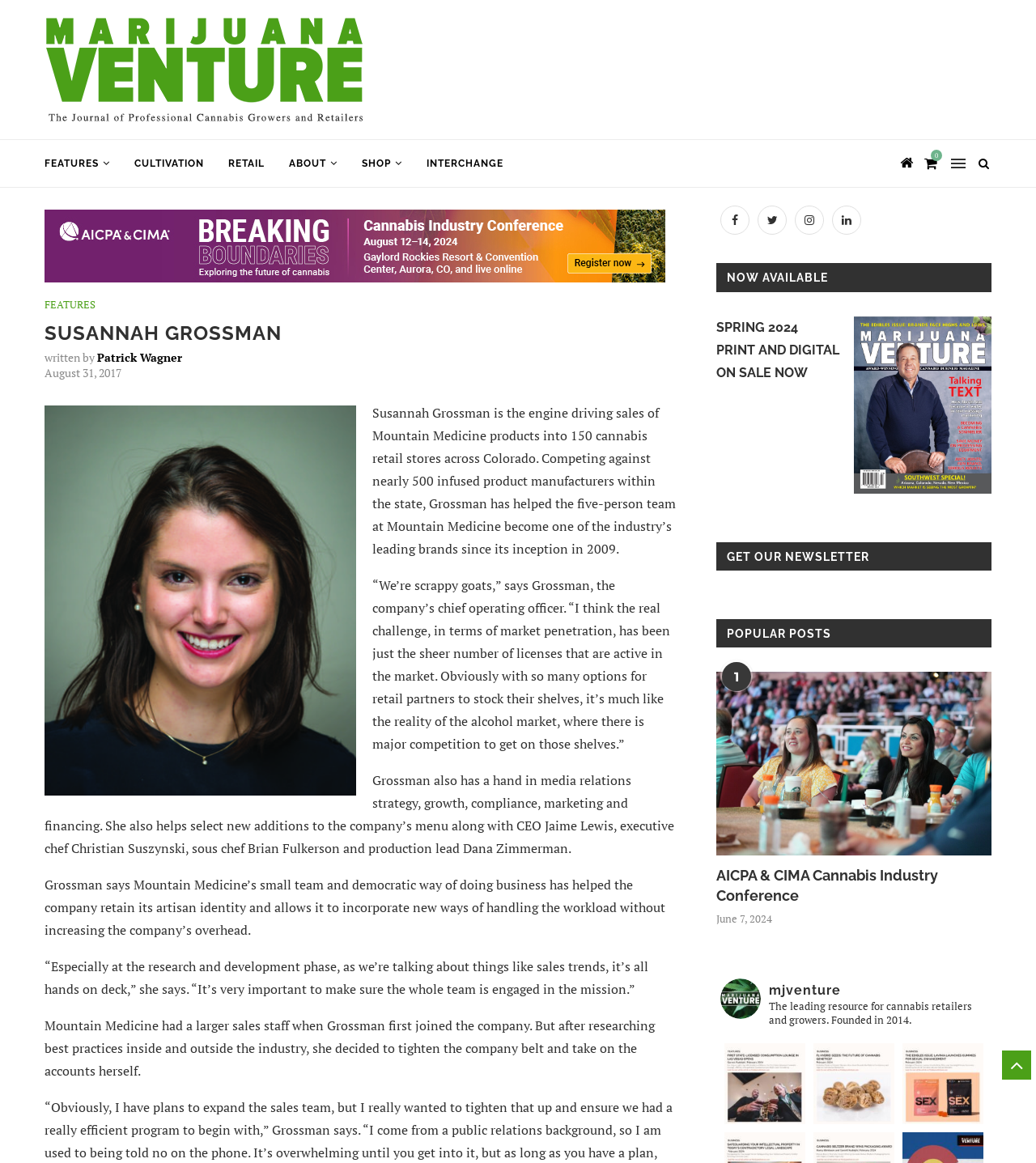Answer the following in one word or a short phrase: 
What is the theme of the website?

Cannabis industry